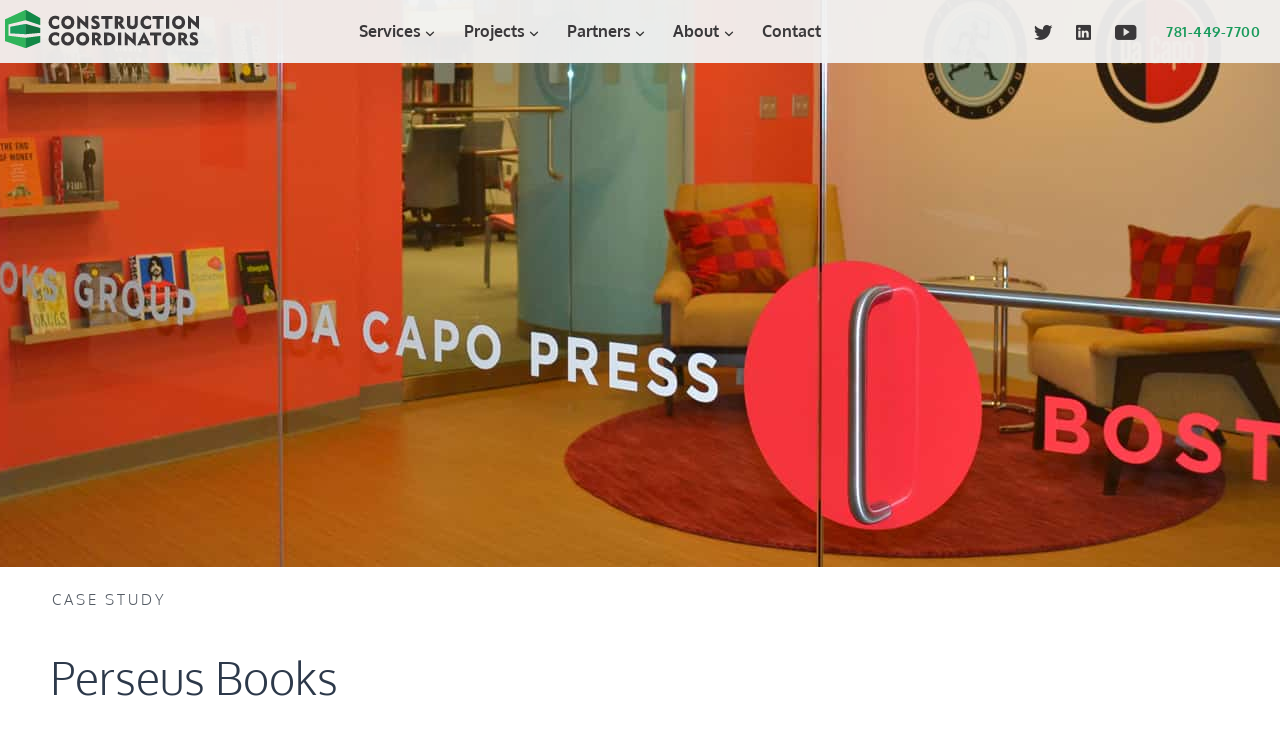What is the company name?
Please answer the question with a detailed and comprehensive explanation.

I found the company name by looking at the heading element with the text 'Perseus Books' which is located at the bottom of the page.